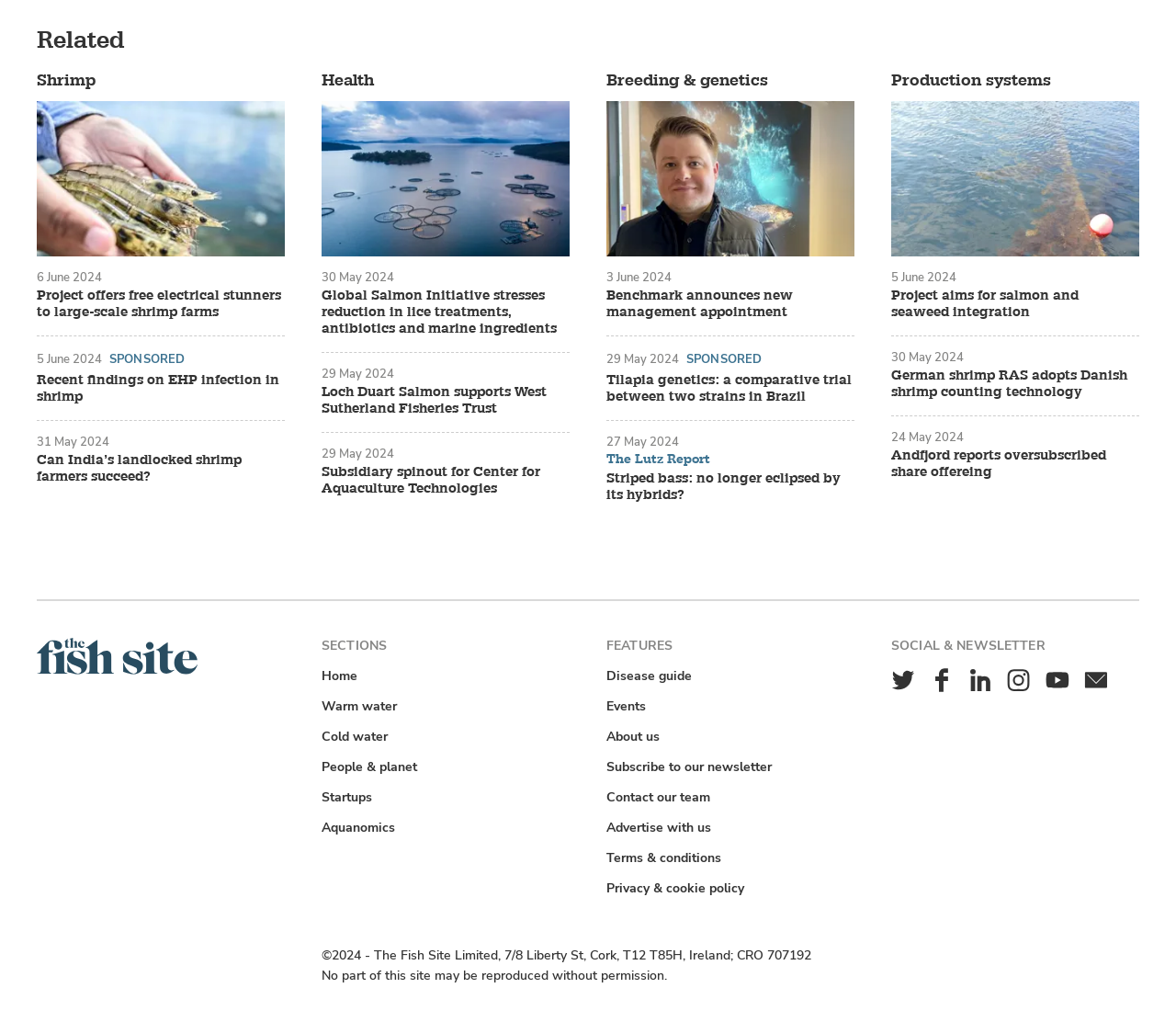Determine the bounding box coordinates for the UI element described. Format the coordinates as (top-left x, top-left y, bottom-right x, bottom-right y) and ensure all values are between 0 and 1. Element description: Health

[0.273, 0.068, 0.318, 0.089]